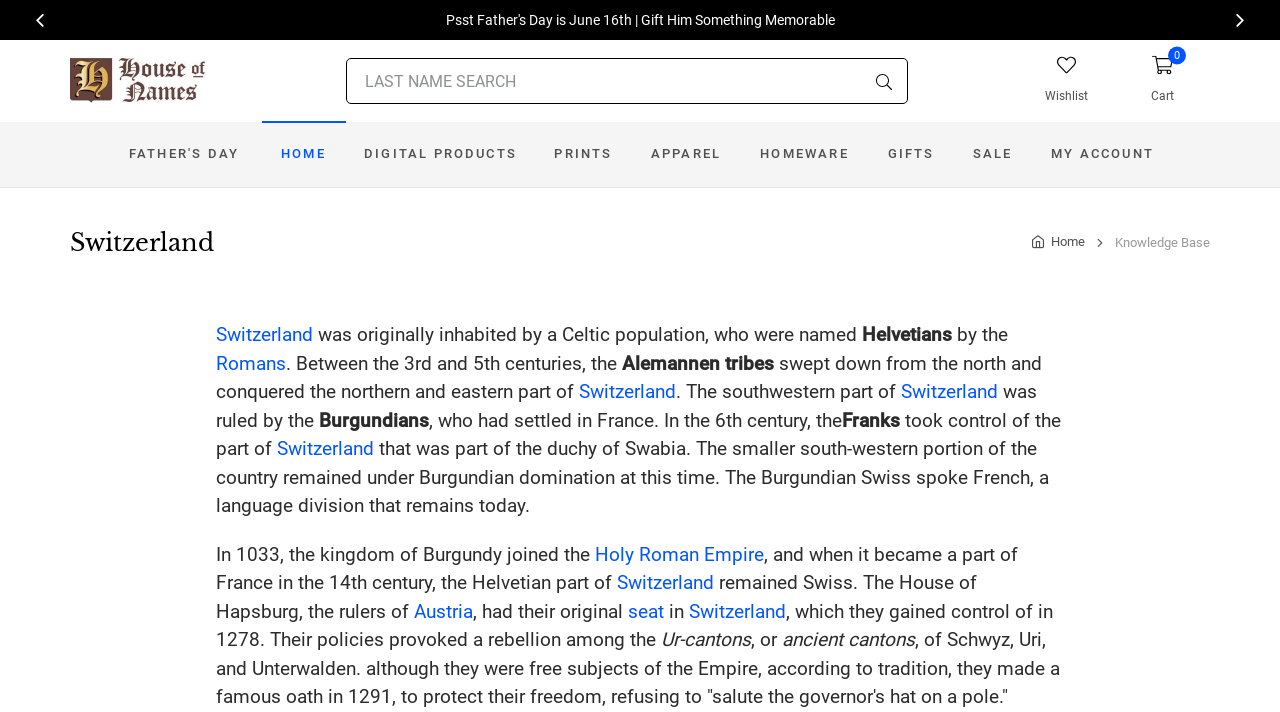Generate a comprehensive description of the contents of the webpage.

The webpage is about Switzerland, specifically its history and knowledge base. At the top, there is a banner with a promotional message "Psst Father's Day is June 16th | Gift Him Something Memorable" and a logo of HouseofNames. Below the banner, there is a search bar with a search button and a wishlist link. On the top-right corner, there is a cart icon with a "0 Cart" label.

The main content of the webpage is divided into two sections. The top section has a navigation menu with links to different categories such as "FATHER'S DAY", "HOME", "DIGITAL PRODUCTS", "PRINTS", "APPAREL", "HOMEWARE", "GIFTS", "SALE", and "MY ACCOUNT". Below the navigation menu, there is a heading "Switzerland" followed by a brief description of the country's history.

The bottom section of the webpage contains a detailed article about Switzerland's history, starting from its original Celtic population to its conquest by the Romans, Alemannen tribes, Burgundians, and Franks. The article also mentions the country's language division, the kingdom of Burgundy, and the Holy Roman Empire. There are several links to related topics such as "Romans", "Austria", and "Holy Roman Empire" throughout the article.

Throughout the webpage, there are several icons and images, including a HouseofNames logo, a search icon, a heart icon for the wishlist, and a shopping cart icon. The overall layout of the webpage is clean and organized, with clear headings and concise text.